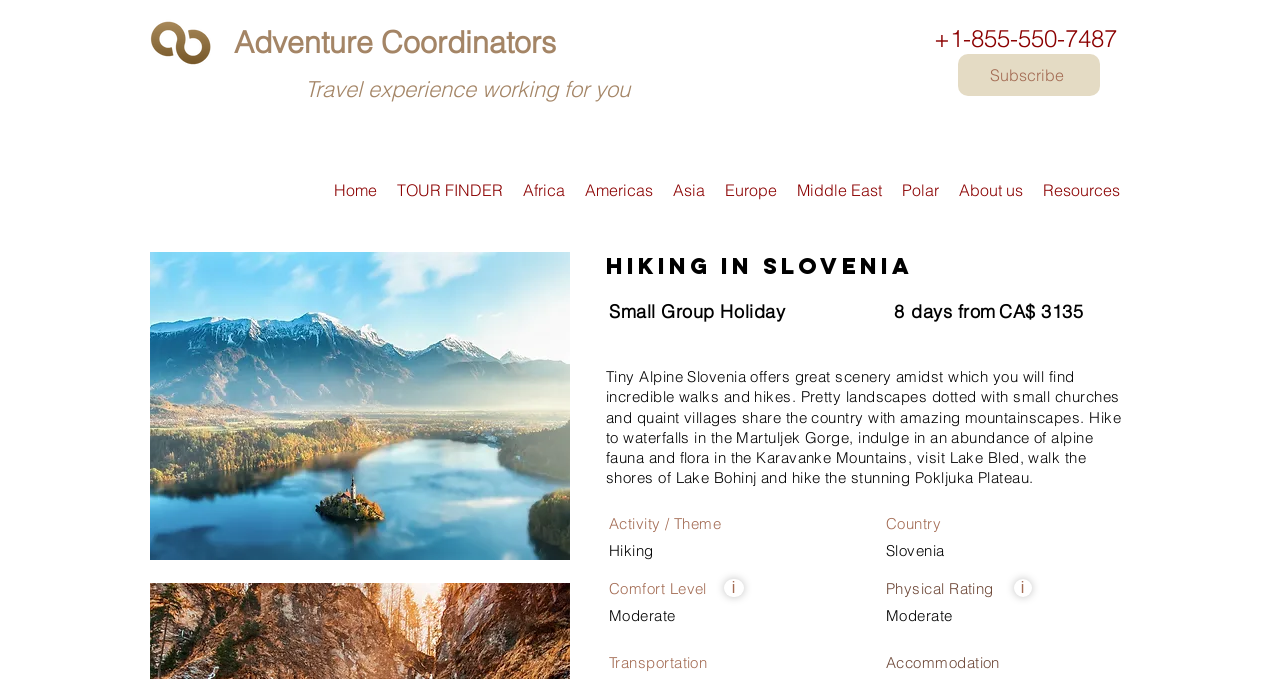Please specify the bounding box coordinates in the format (top-left x, top-left y, bottom-right x, bottom-right y), with all values as floating point numbers between 0 and 1. Identify the bounding box of the UI element described by: Middle East

[0.615, 0.253, 0.697, 0.306]